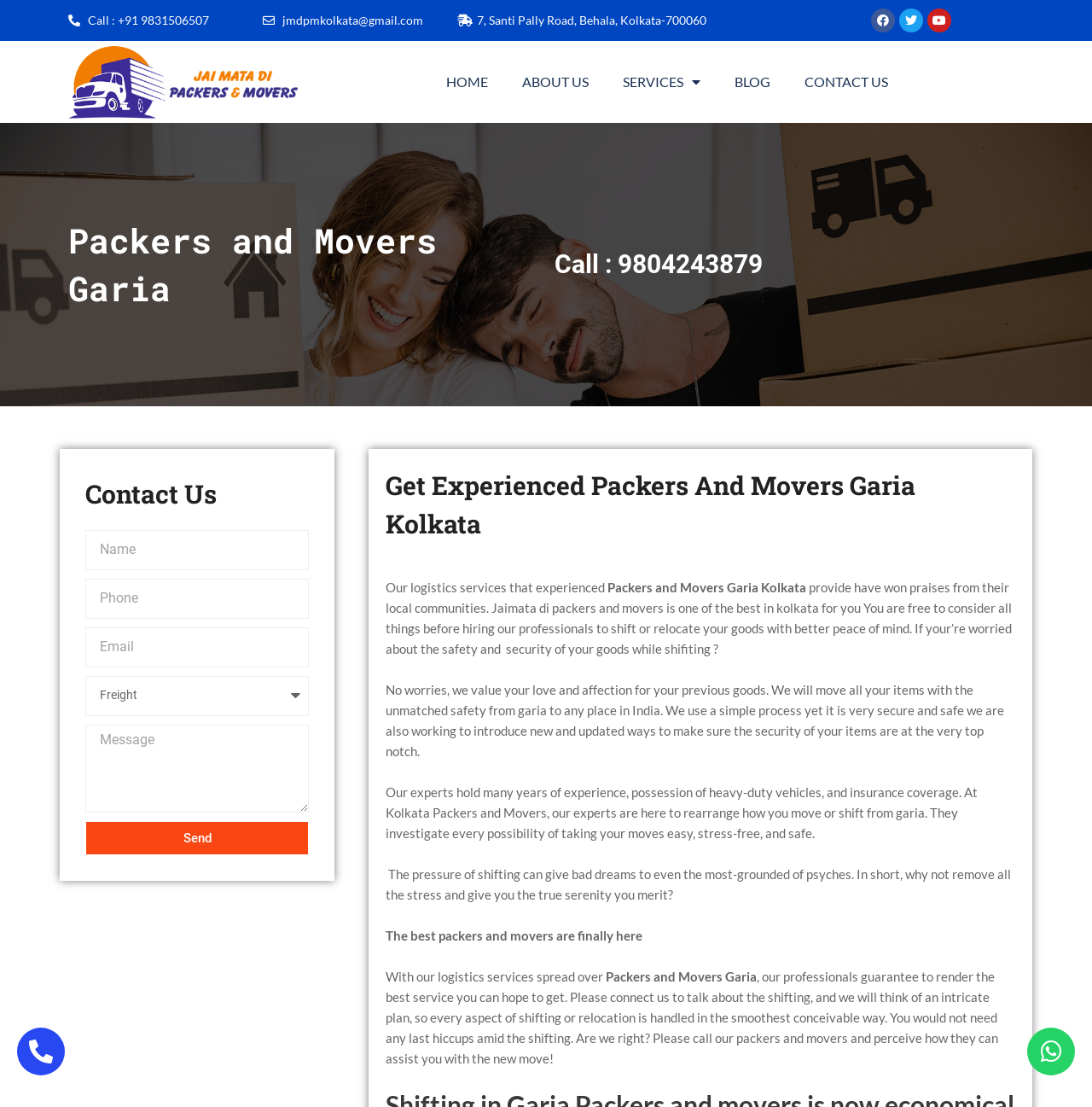Extract the main title from the webpage and generate its text.

Packers and Movers Garia